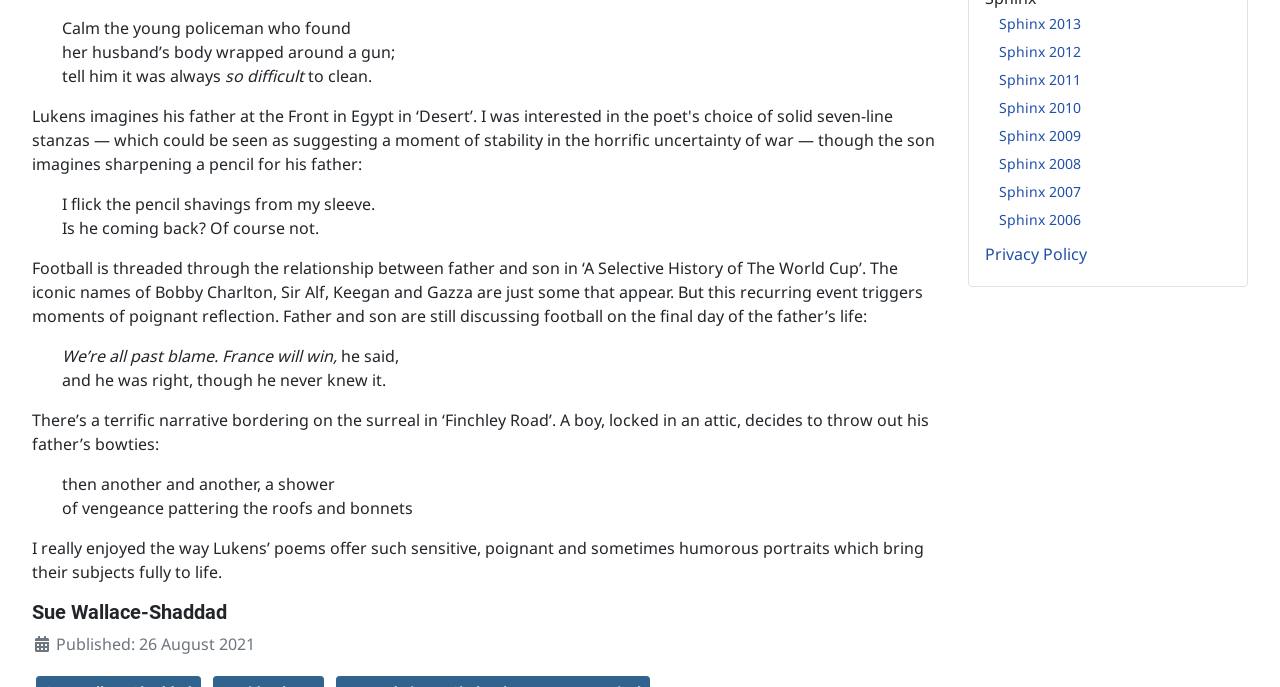Provide the bounding box coordinates of the UI element this sentence describes: "Blog".

None